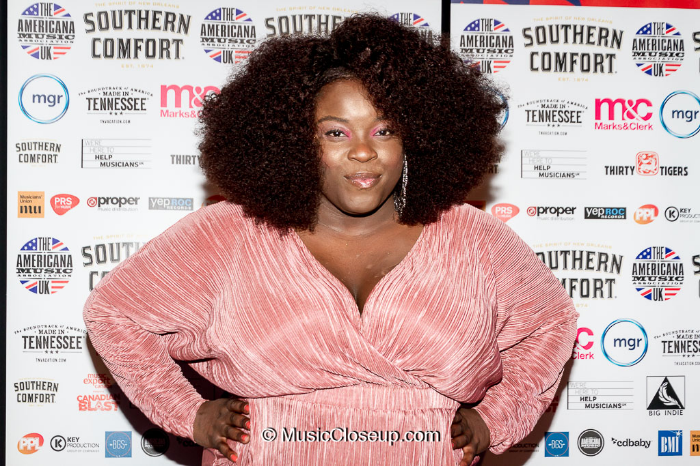Please answer the following question using a single word or phrase: What type of music is being celebrated?

Americana music